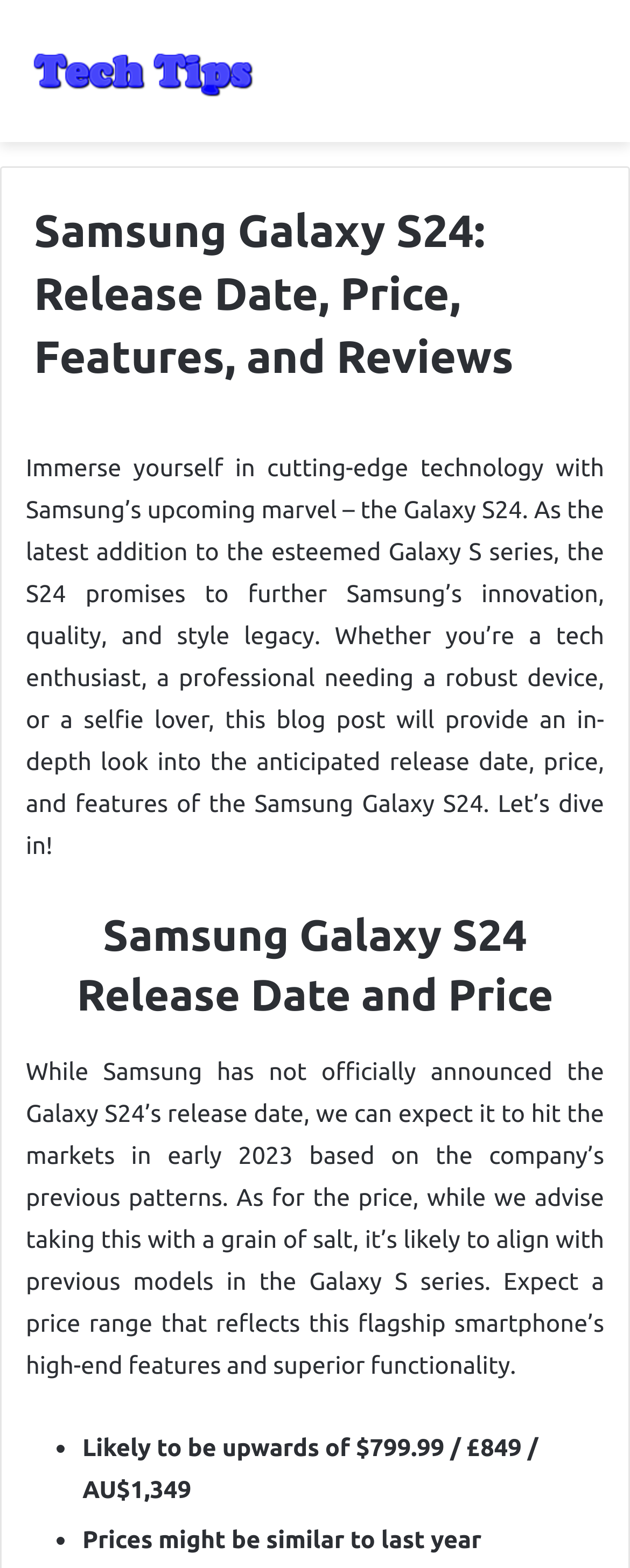What is the purpose of this blog post?
Answer the question with a single word or phrase derived from the image.

To provide an in-depth look